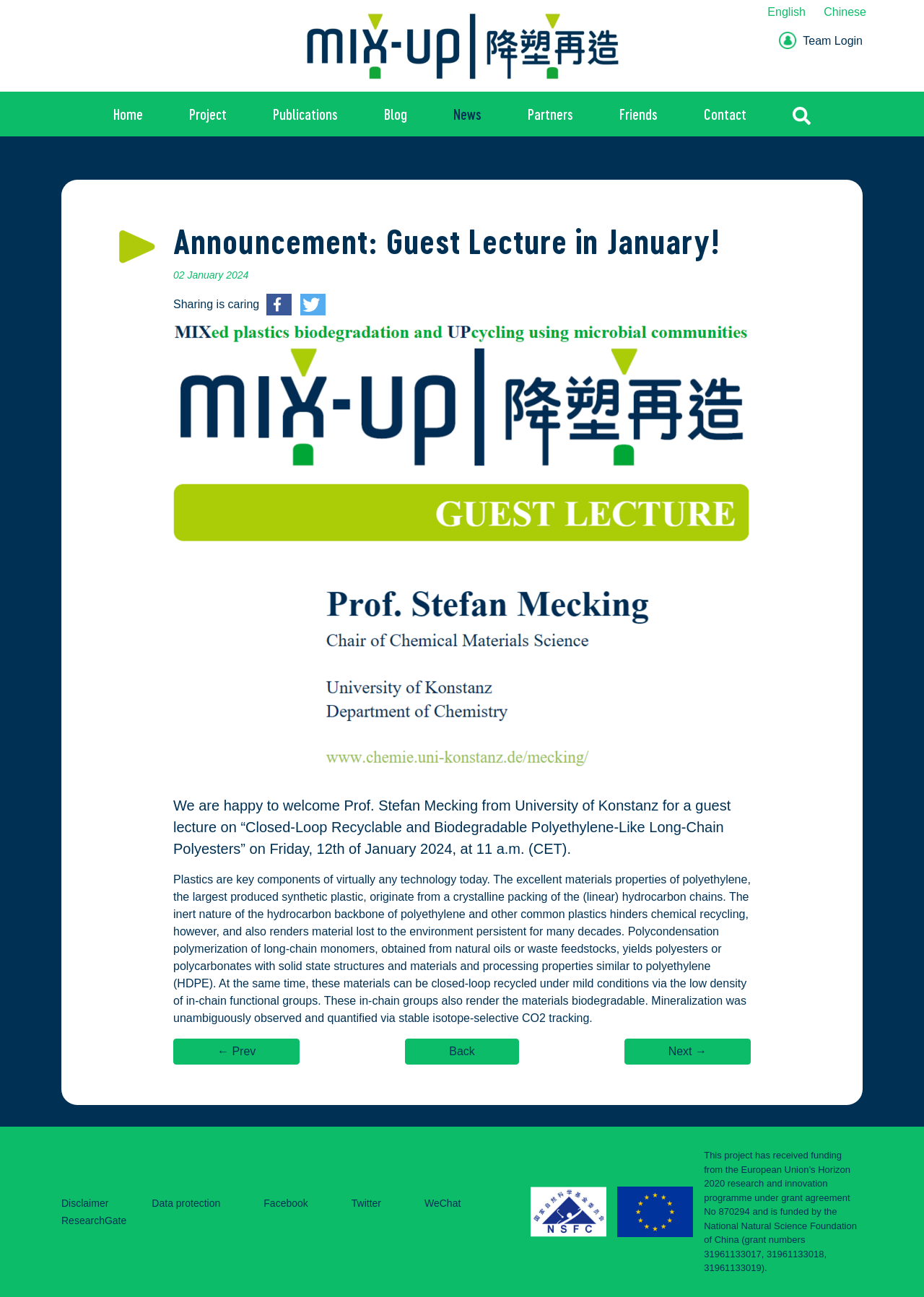Answer the question below with a single word or a brief phrase: 
What is the time of the guest lecture?

11 a.m. (CET)